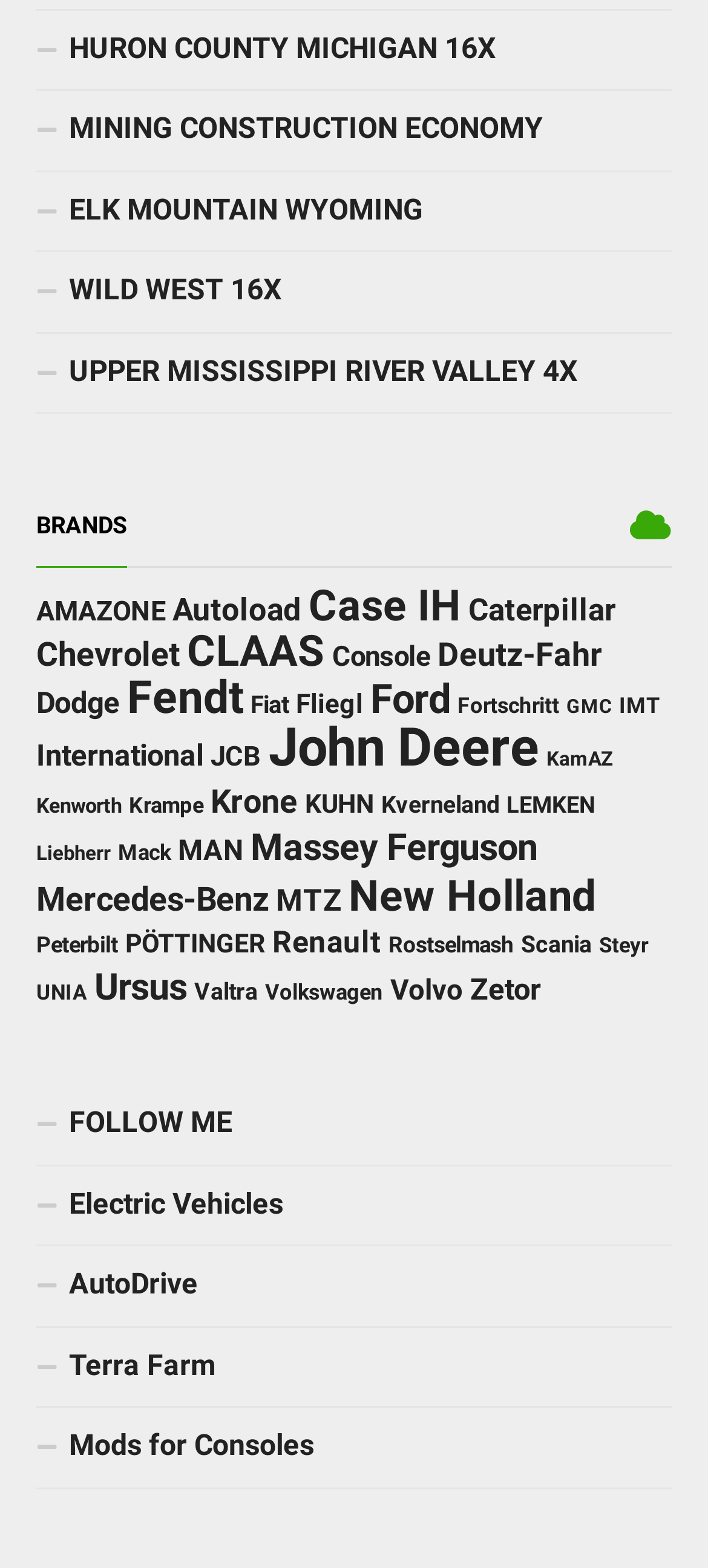Find the bounding box coordinates for the area that should be clicked to accomplish the instruction: "Explore the 'Electric Vehicles' section".

[0.051, 0.744, 0.949, 0.795]